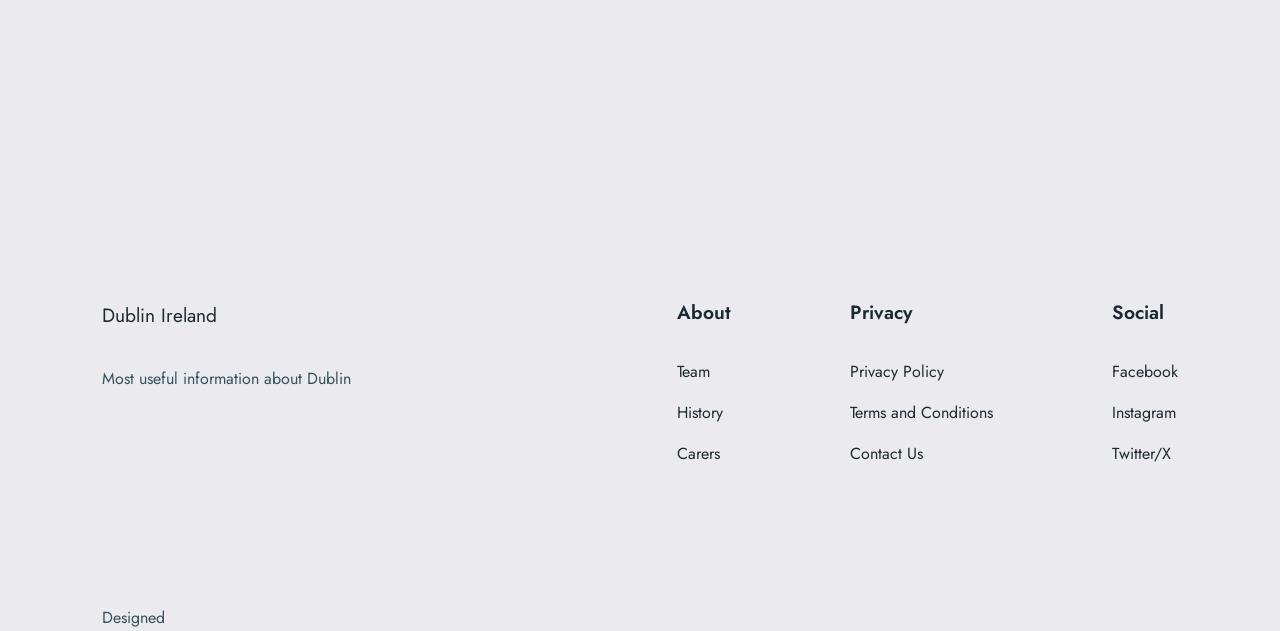Could you highlight the region that needs to be clicked to execute the instruction: "Click on Dublin Ireland"?

[0.08, 0.476, 0.17, 0.521]